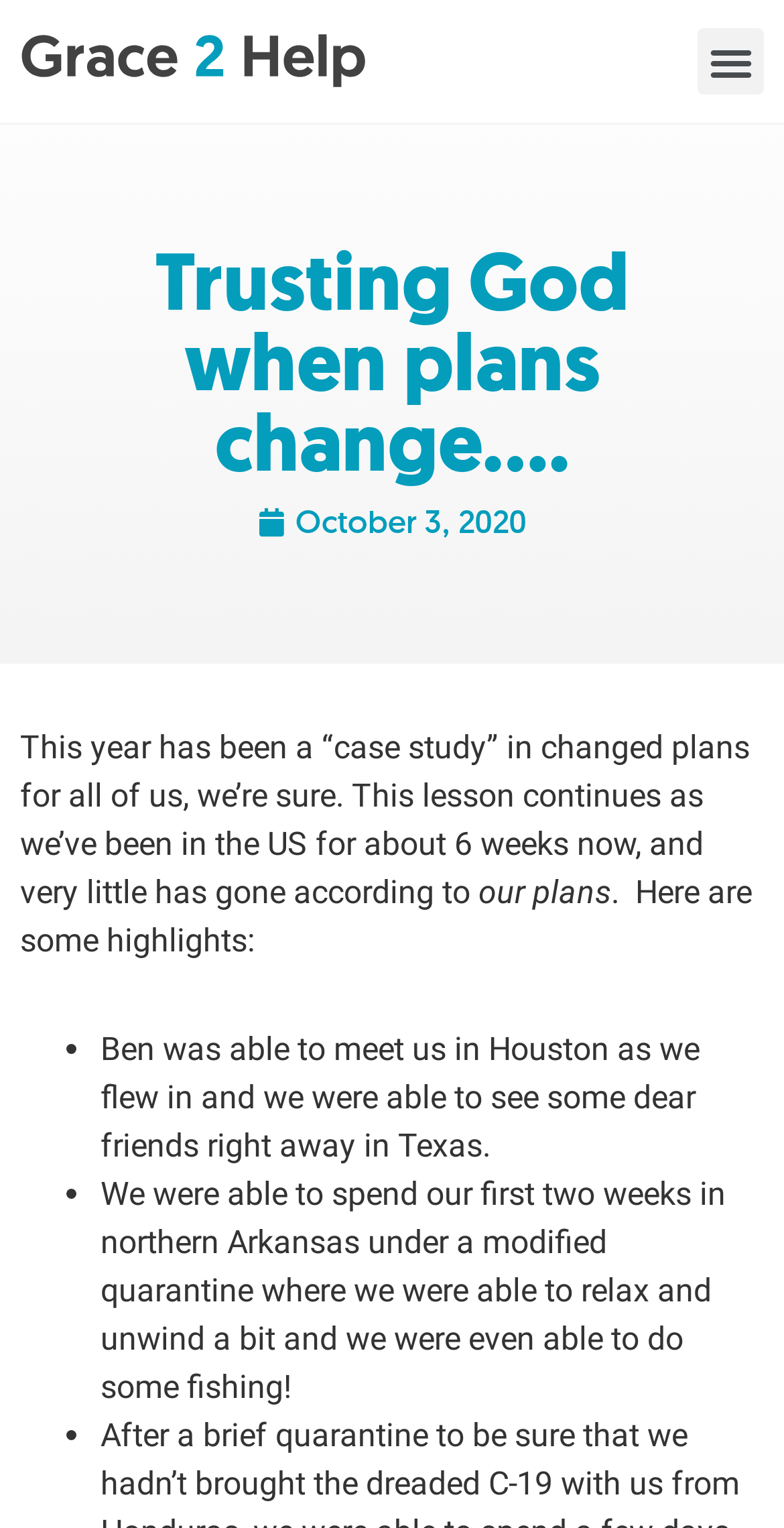What is the author's current situation?
Using the image provided, answer with just one word or phrase.

under modified quarantine